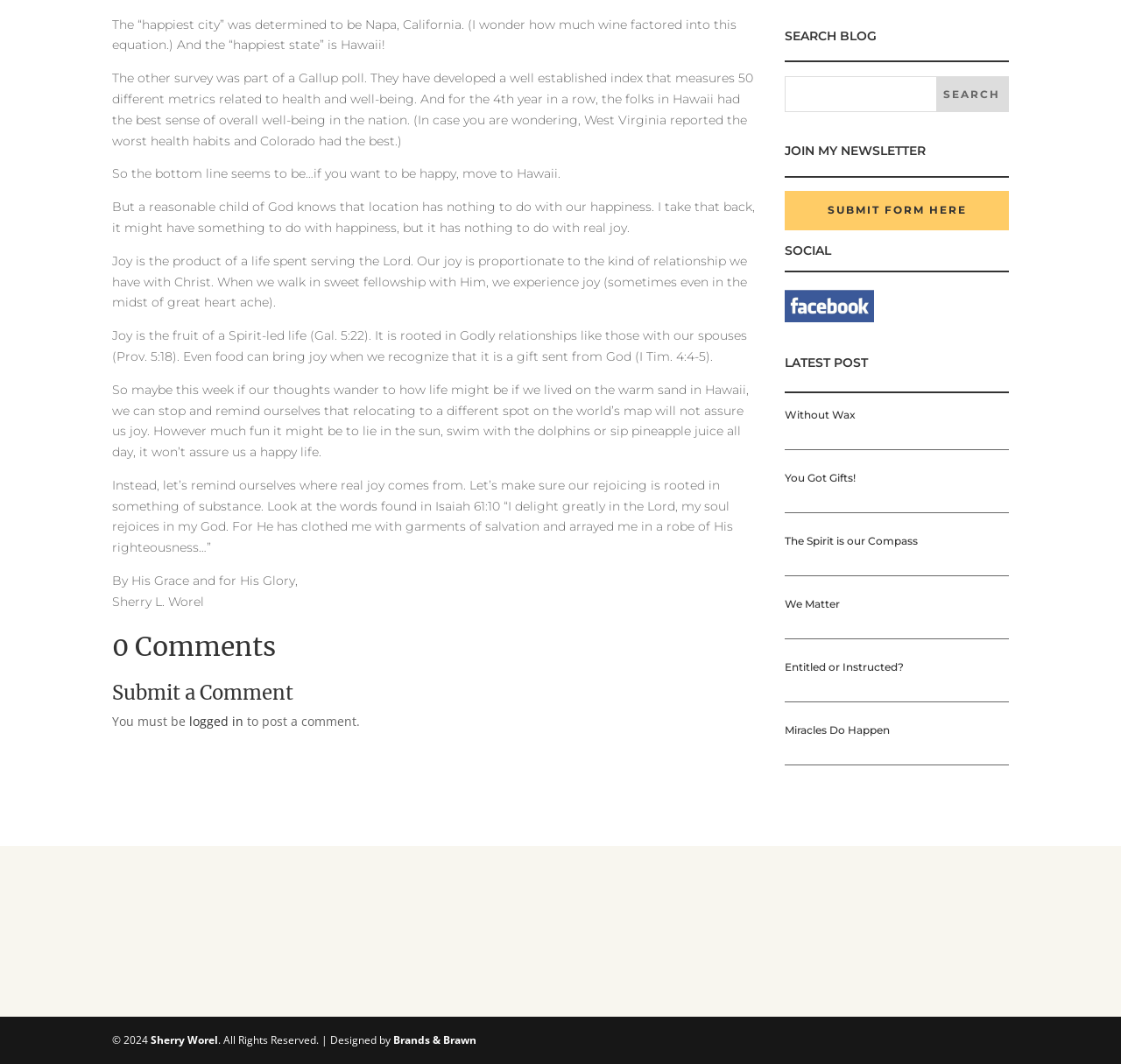Bounding box coordinates are given in the format (top-left x, top-left y, bottom-right x, bottom-right y). All values should be floating point numbers between 0 and 1. Provide the bounding box coordinate for the UI element described as: value="Search"

[0.835, 0.073, 0.899, 0.105]